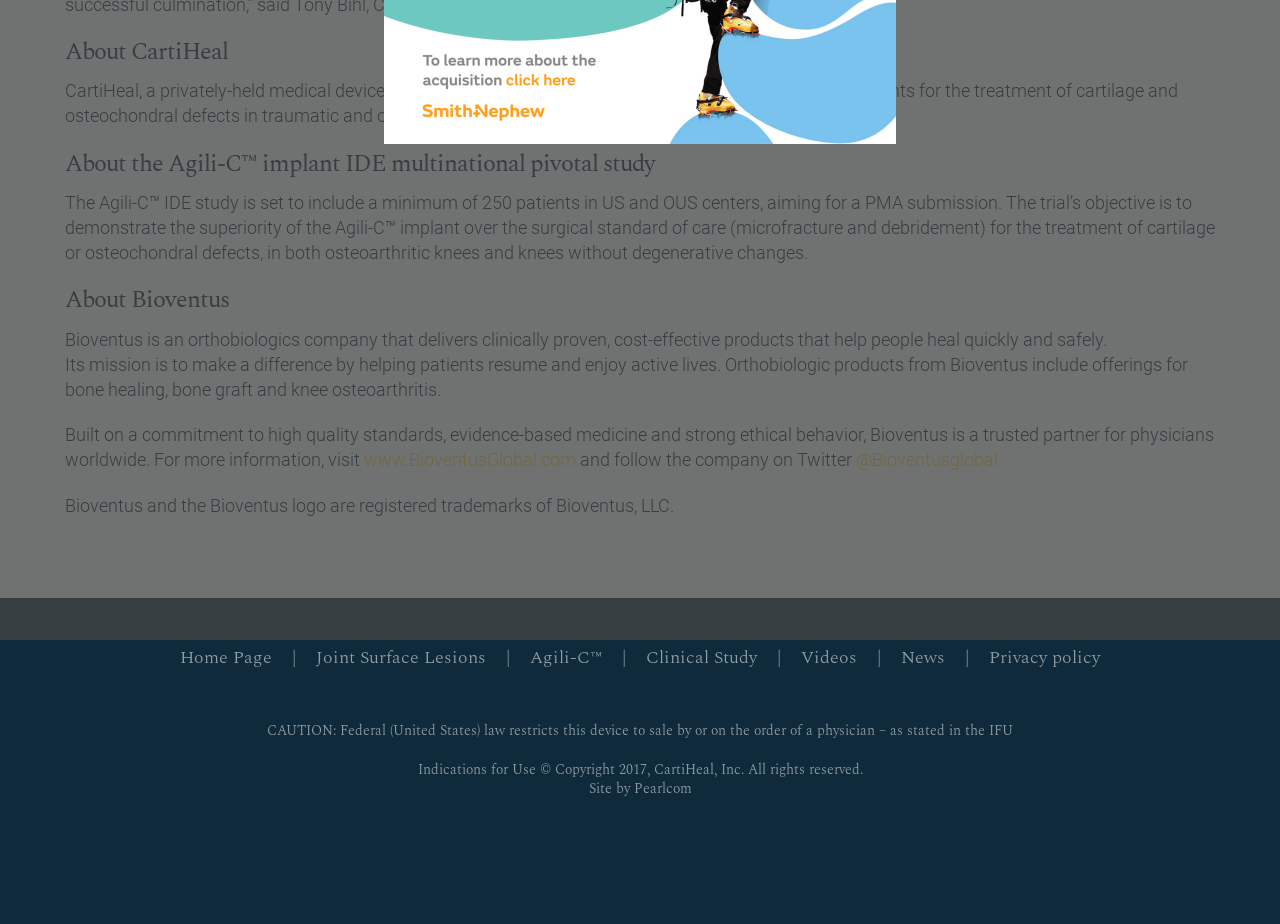Find the bounding box coordinates of the UI element according to this description: "Indications for Use".

[0.326, 0.821, 0.418, 0.844]